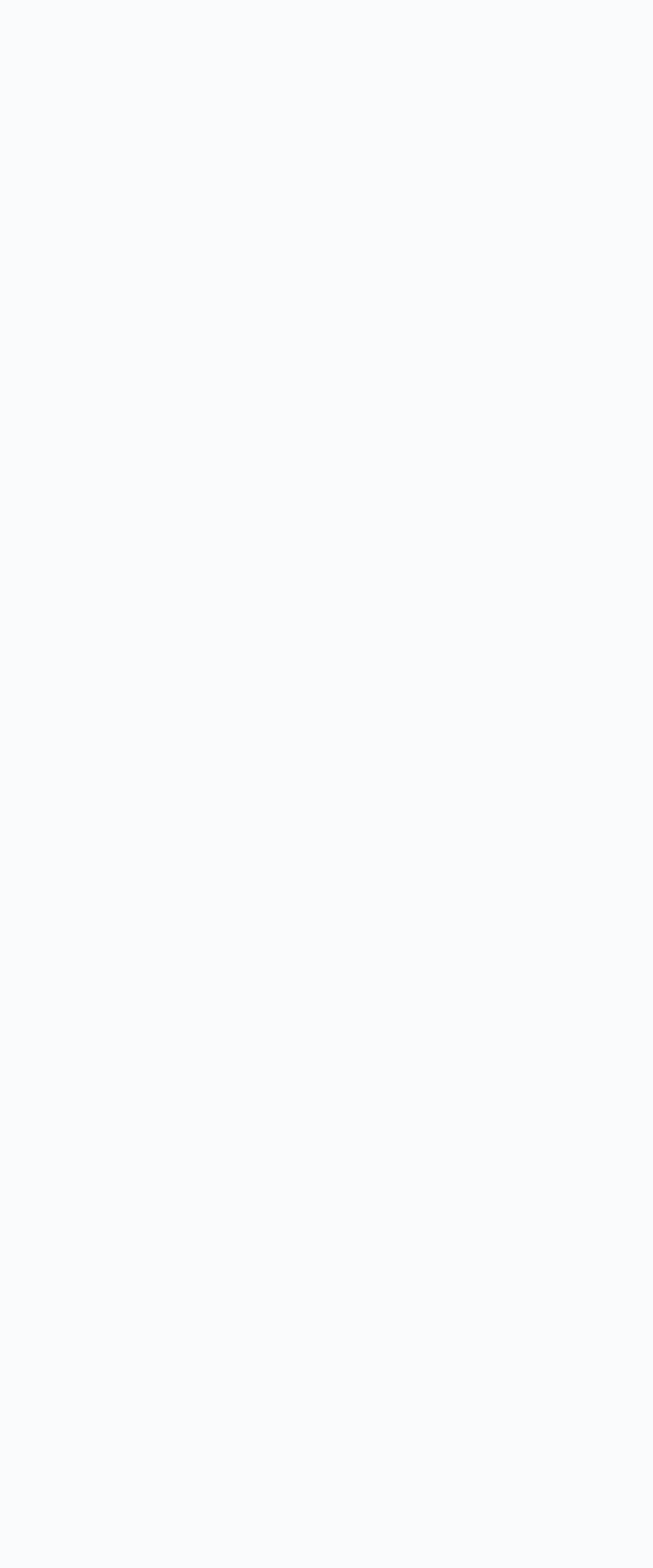Refer to the element description  and identify the corresponding bounding box in the screenshot. Format the coordinates as (top-left x, top-left y, bottom-right x, bottom-right y) with values in the range of 0 to 1.

[0.377, 0.748, 0.623, 0.85]